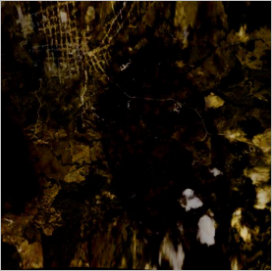What is the effect of the palette of dark tones and subtle hints of lighter shades?
We need a detailed and meticulous answer to the question.

The caption states that the rich palette of dark tones and subtle hints of lighter shades evokes a sense of depth and complexity, inviting viewers to reflect on the connection between biological systems and territorial spaces. This suggests that the palette is intentionally chosen to create a sense of depth and complexity in the artwork.